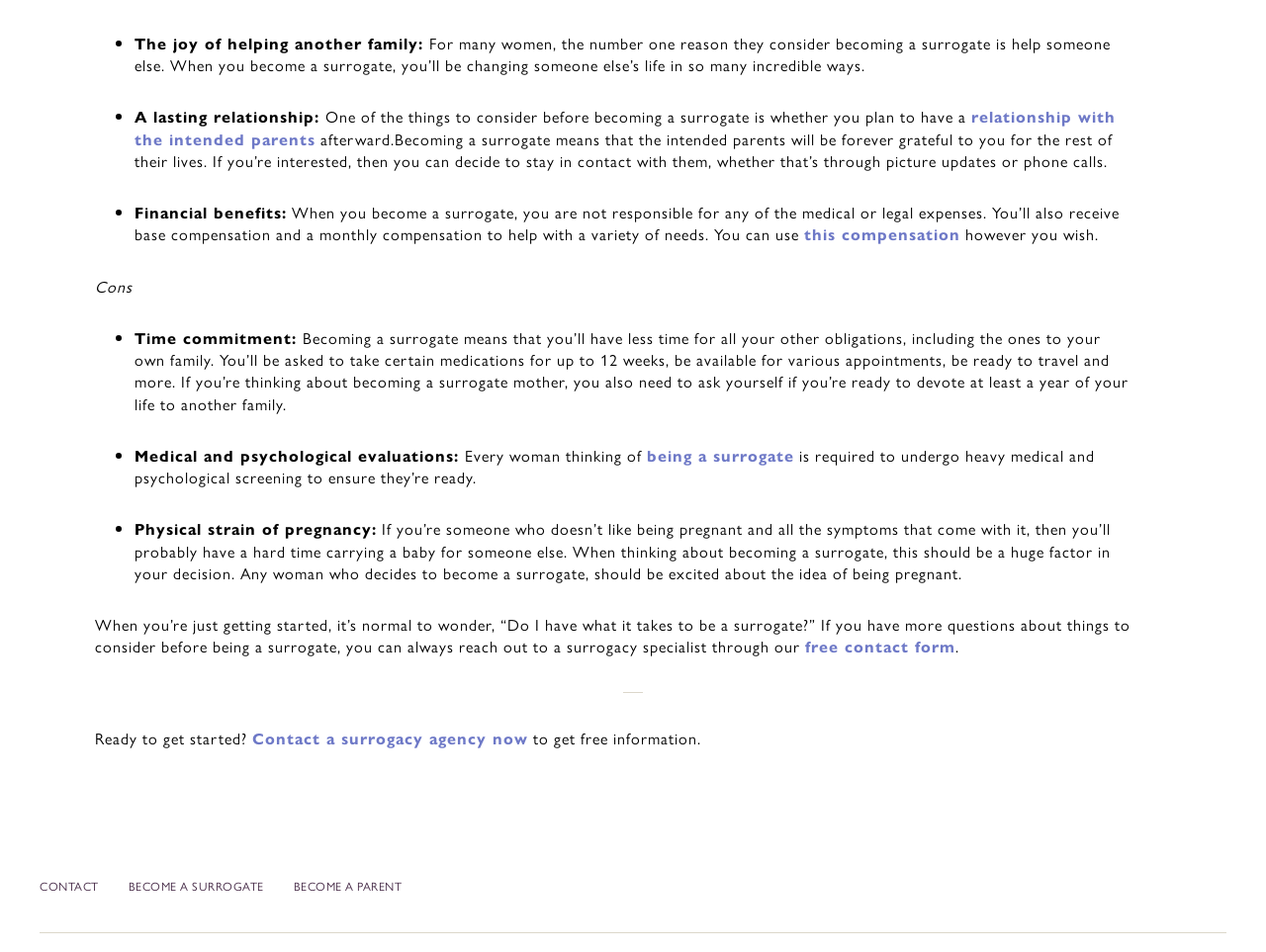Given the element description Contact, predict the bounding box coordinates for the UI element in the webpage screenshot. The format should be (top-left x, top-left y, bottom-right x, bottom-right y), and the values should be between 0 and 1.

[0.031, 0.921, 0.078, 0.939]